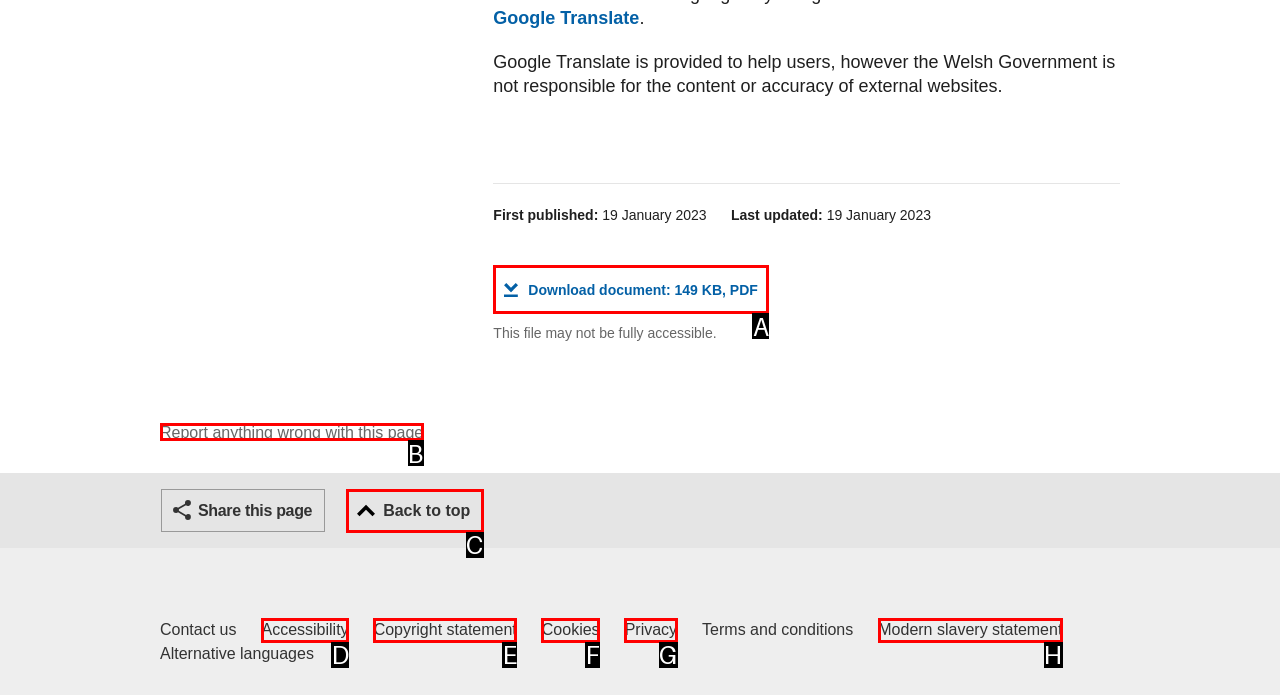Pick the option that best fits the description: Accessibility. Reply with the letter of the matching option directly.

D